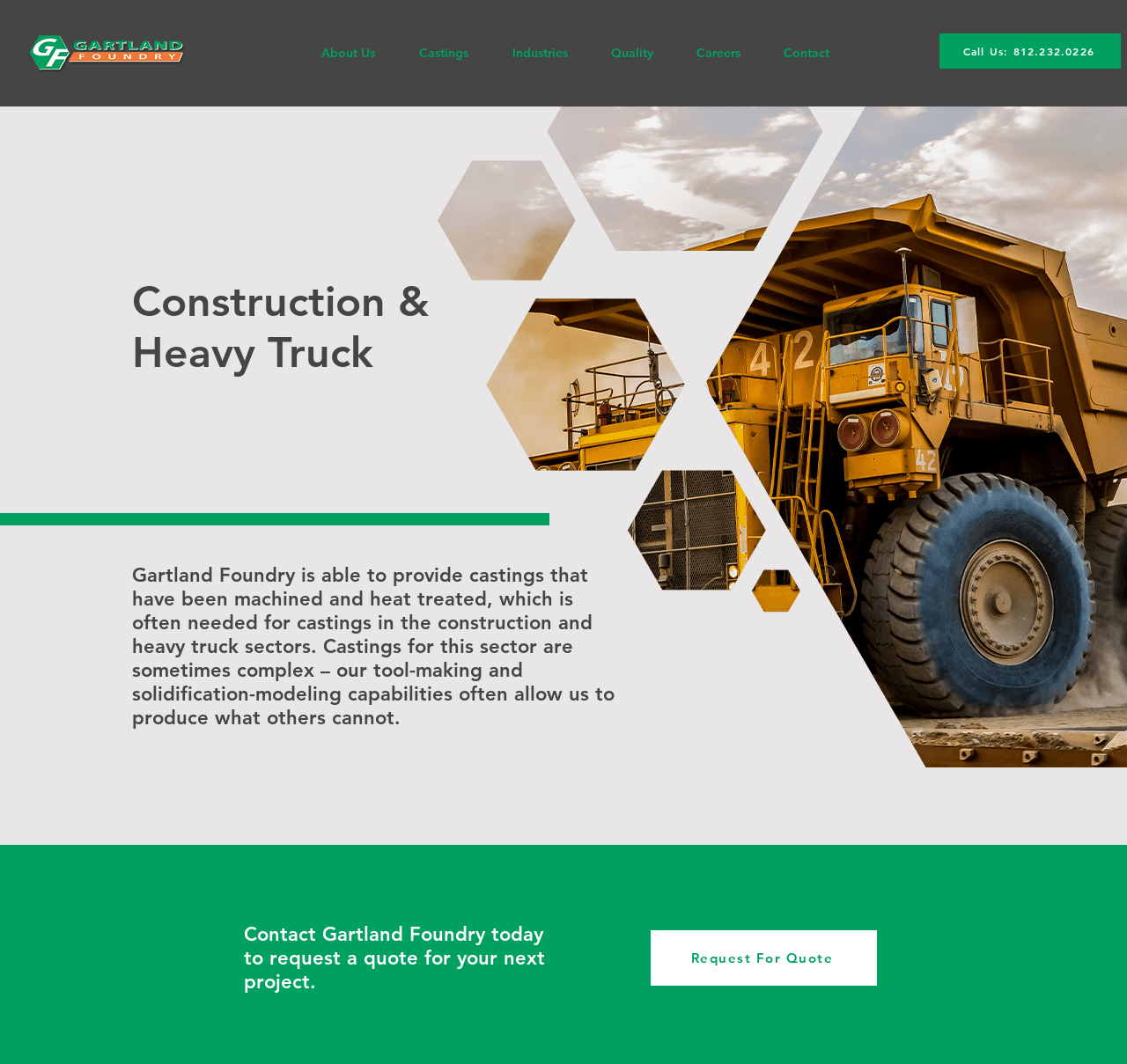Answer the question in a single word or phrase:
What is the industry that the webpage is related to?

Construction and heavy truck